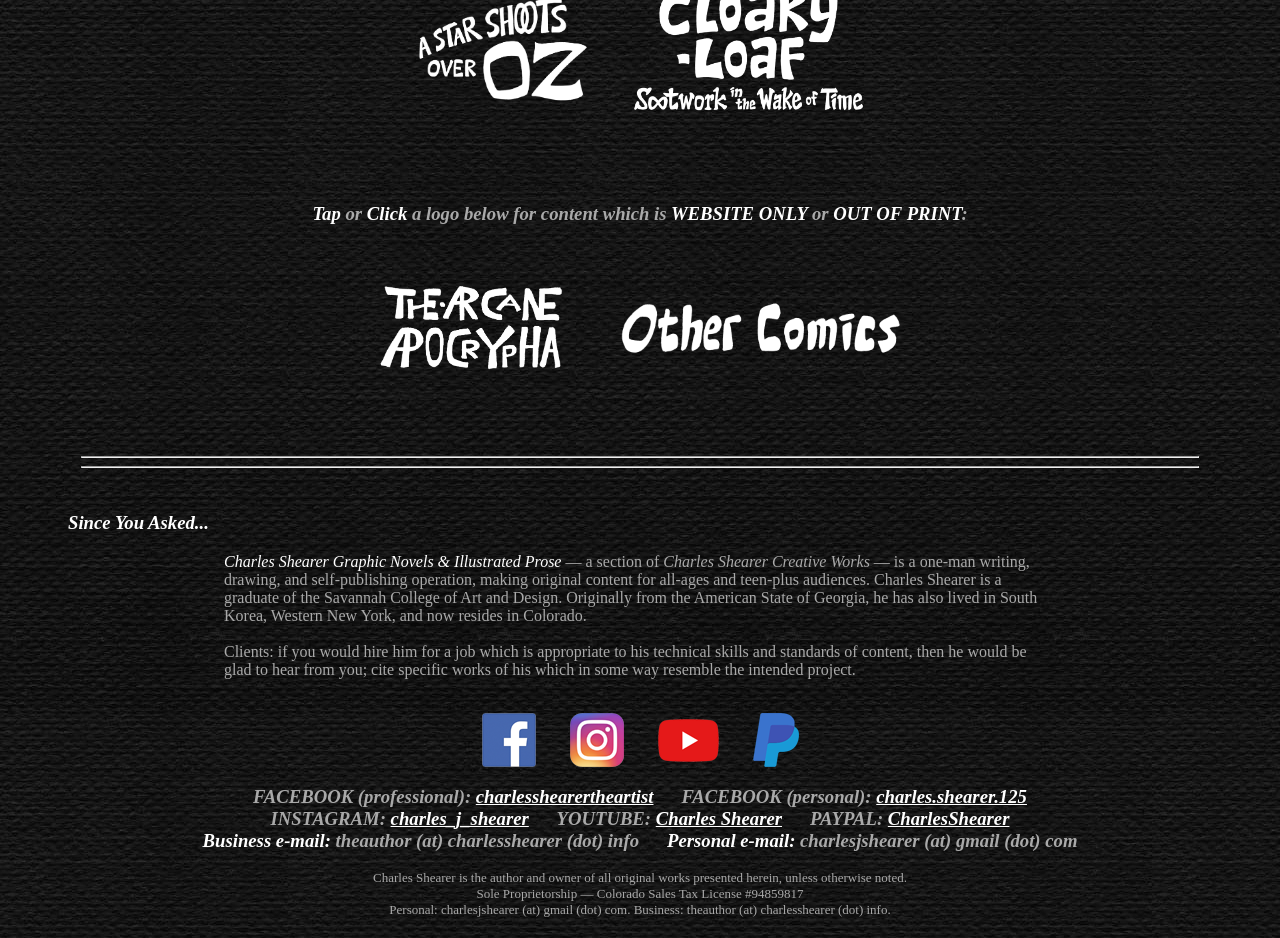Please specify the bounding box coordinates of the clickable region necessary for completing the following instruction: "View 'Brief Exercises and Experiments in Comics'". The coordinates must consist of four float numbers between 0 and 1, i.e., [left, top, right, bottom].

[0.472, 0.338, 0.715, 0.356]